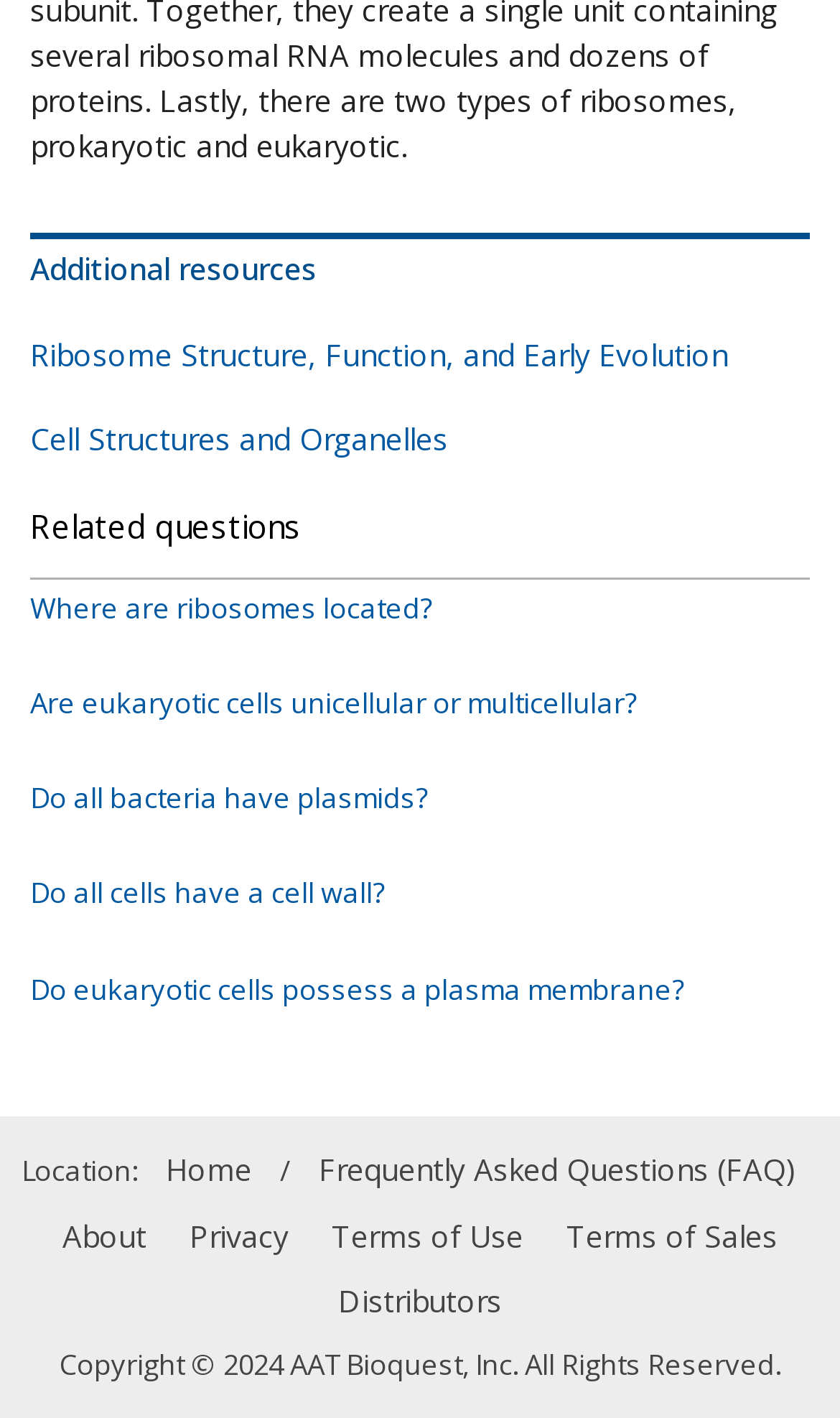Give a one-word or phrase response to the following question: How many links are under 'Additional resources'?

2